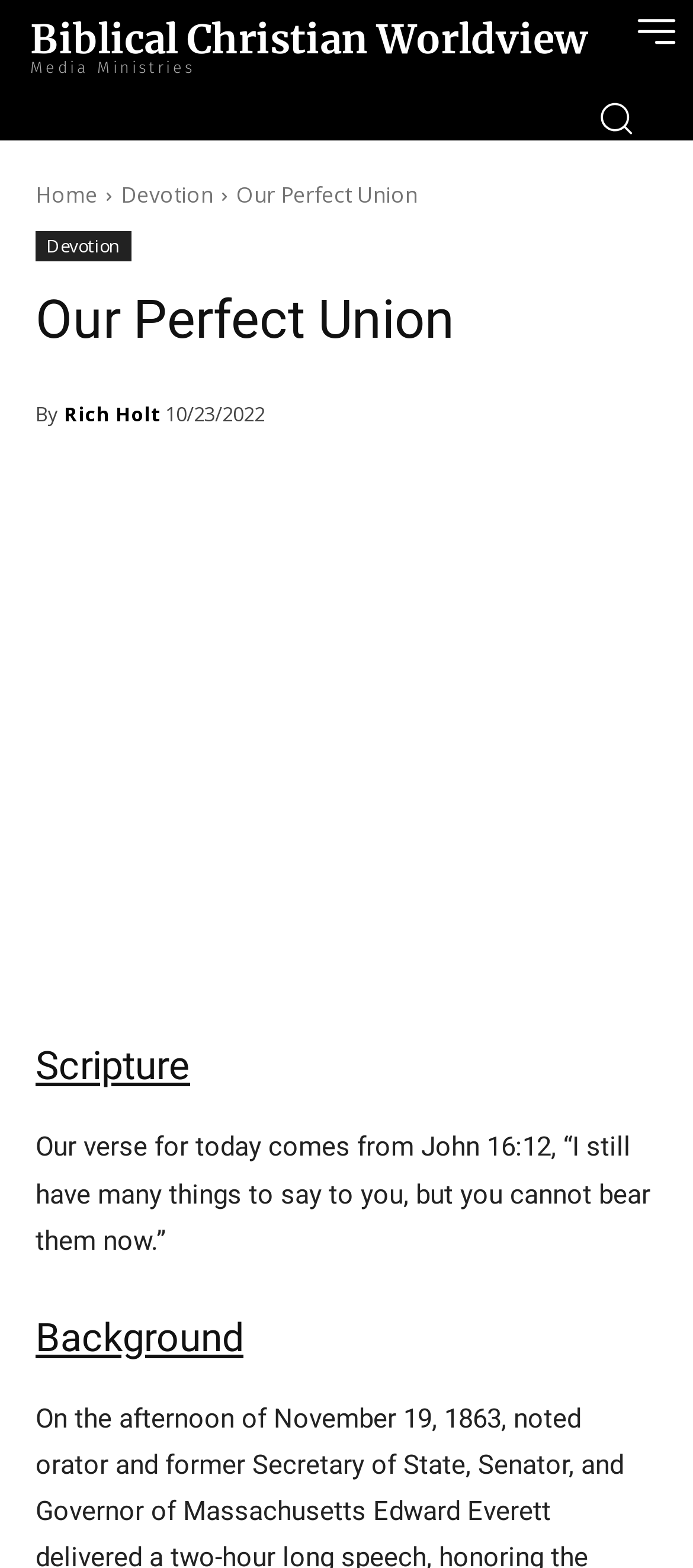What is the name of the ministry?
Provide a thorough and detailed answer to the question.

I found the answer by looking at the link at the top of the page, which contains the text 'Biblical Christian Worldview Media Ministries', indicating that this is the name of the ministry.